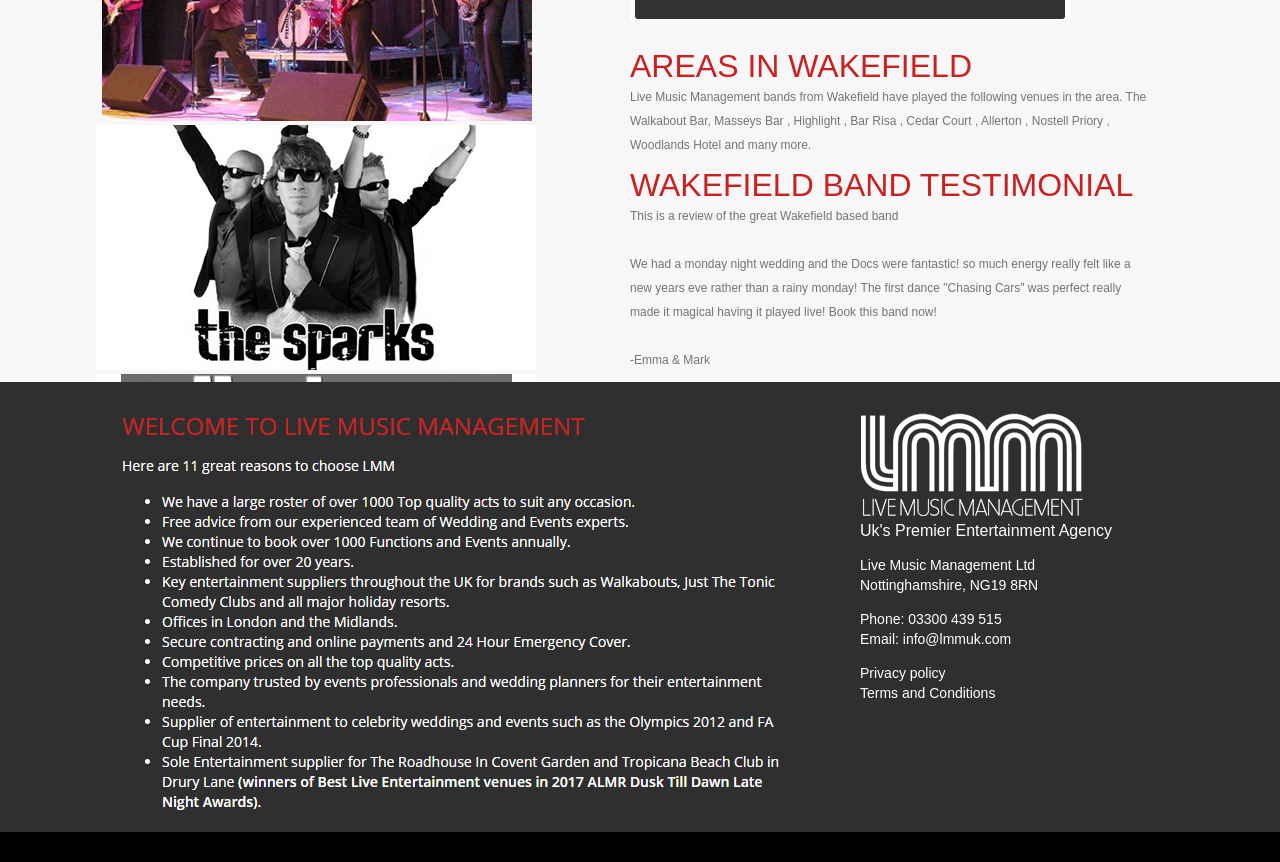Locate the UI element that matches the description Terms and Conditions in the webpage screenshot. Return the bounding box coordinates in the format (top-left x, top-left y, bottom-right x, bottom-right y), with values ranging from 0 to 1.

[0.672, 0.795, 0.778, 0.813]